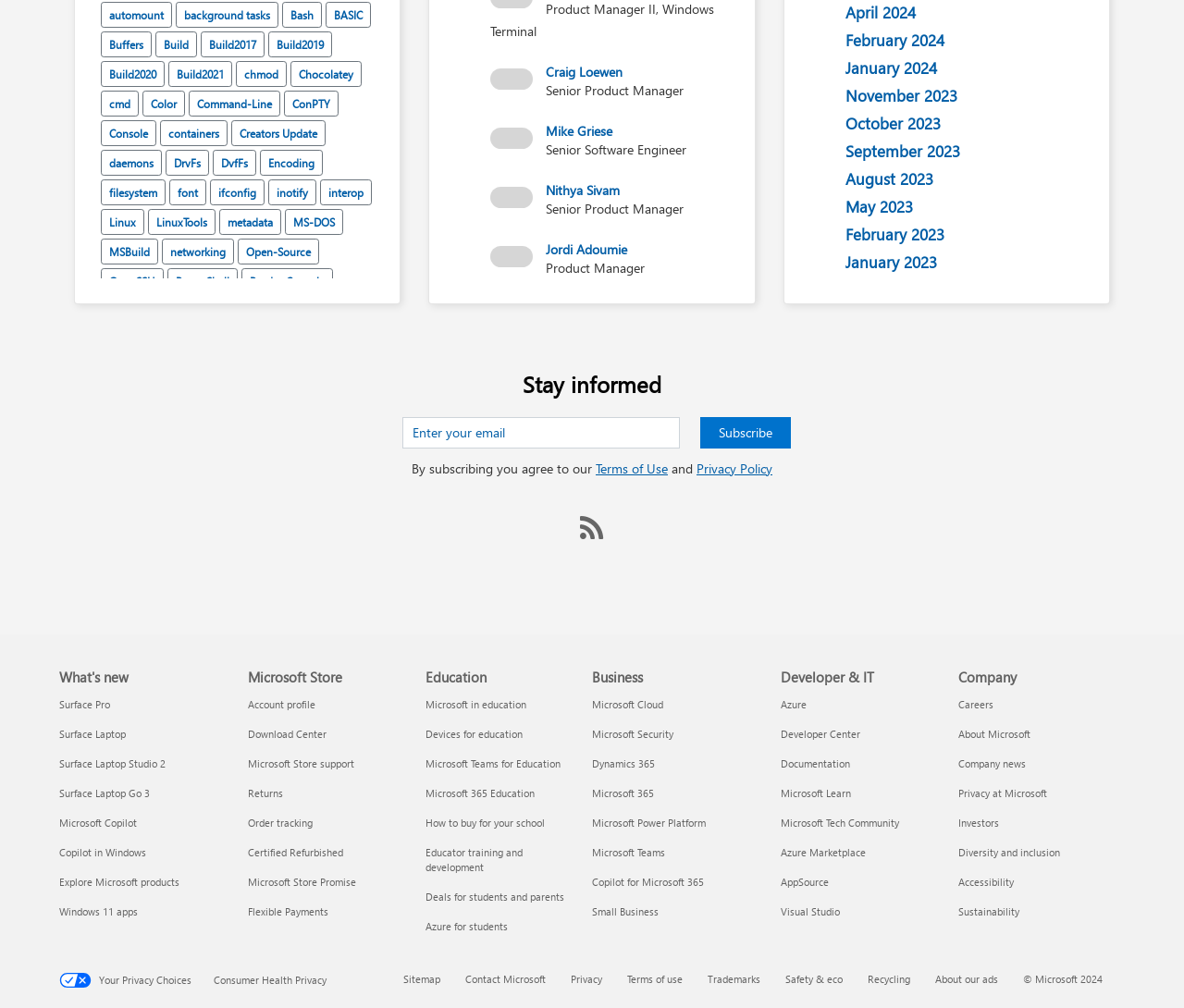Show me the bounding box coordinates of the clickable region to achieve the task as per the instruction: "visit the Bash page".

[0.238, 0.002, 0.272, 0.027]